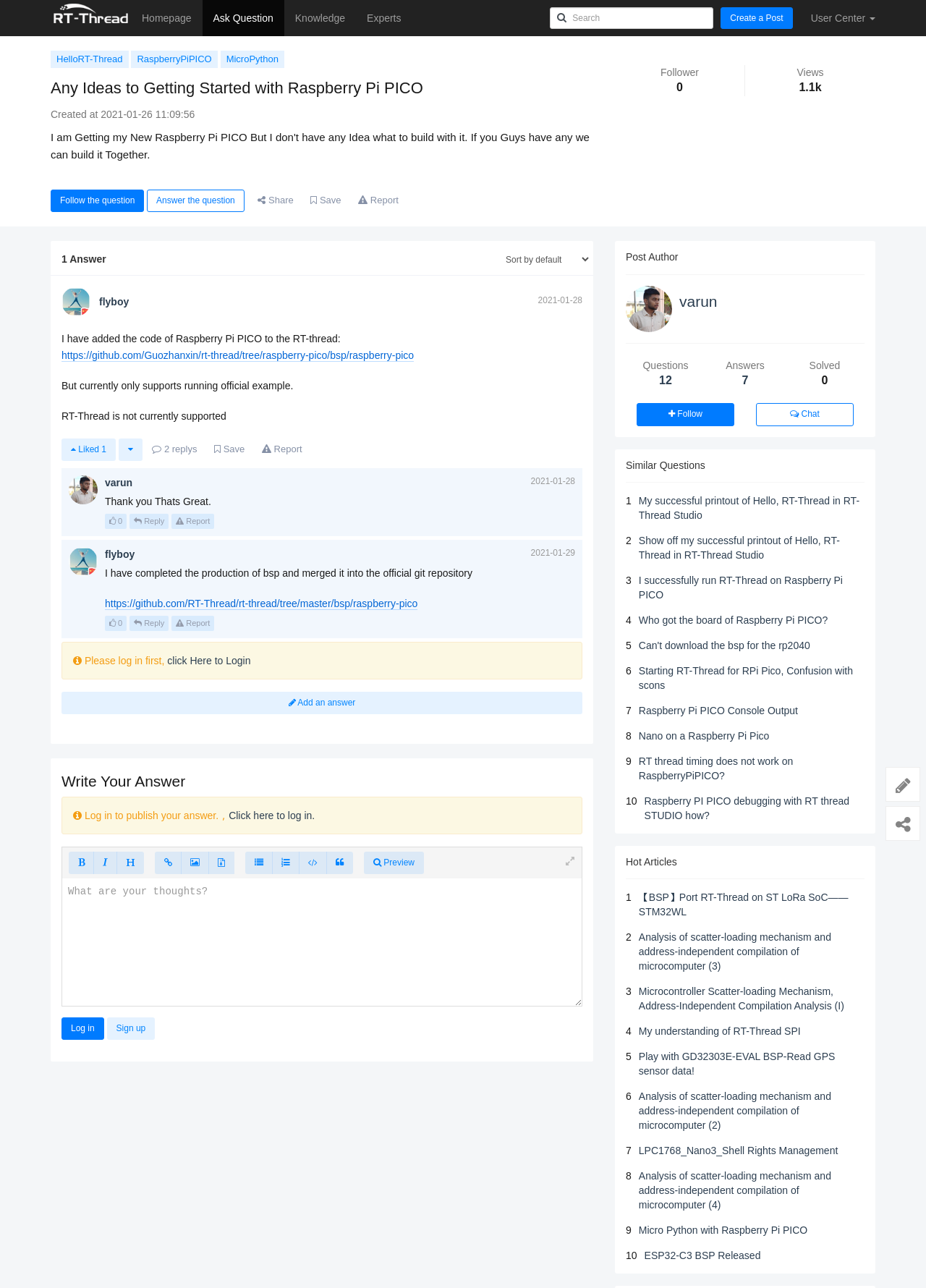Give a concise answer using one word or a phrase to the following question:
What is the topic of the discussion?

Raspberry Pi PICO